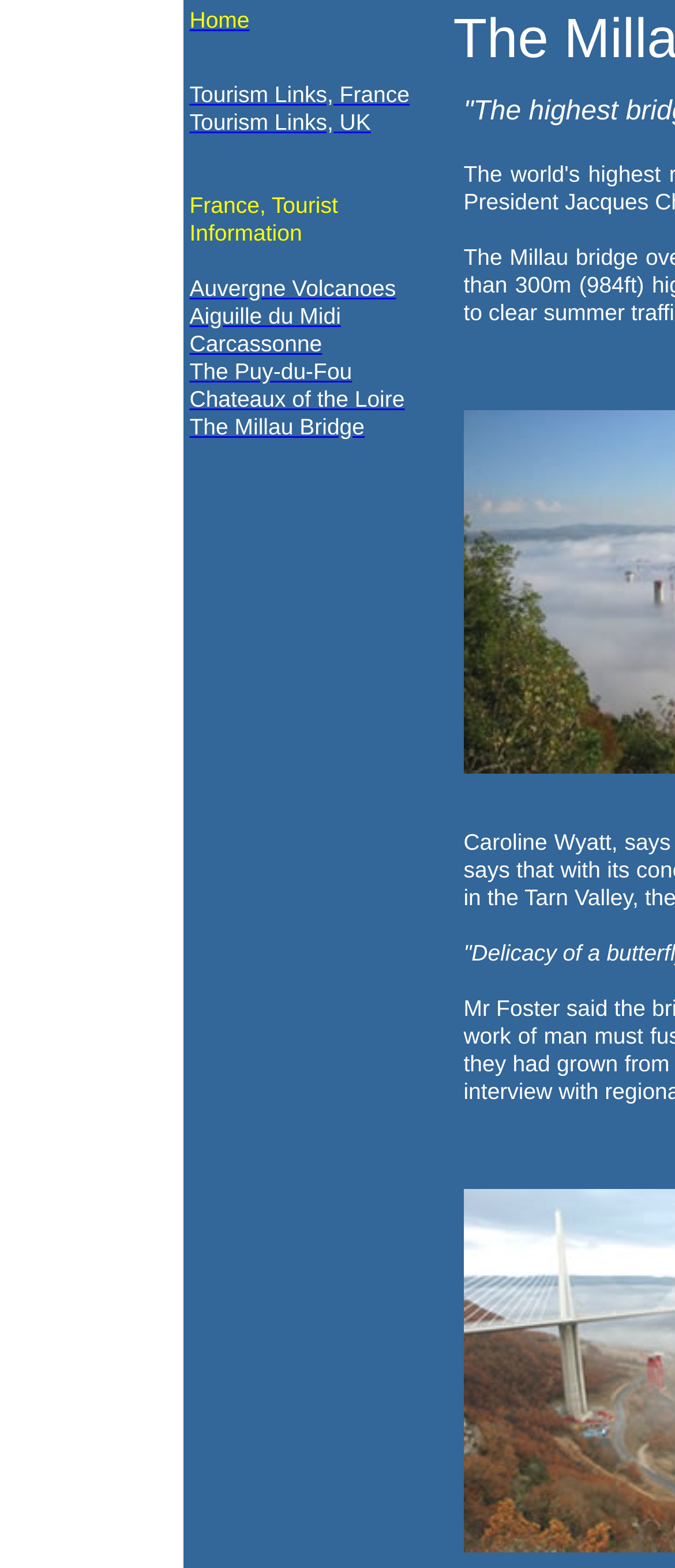Identify the bounding box coordinates of the region that should be clicked to execute the following instruction: "explore Auvergne Volcanoes".

[0.281, 0.174, 0.587, 0.193]